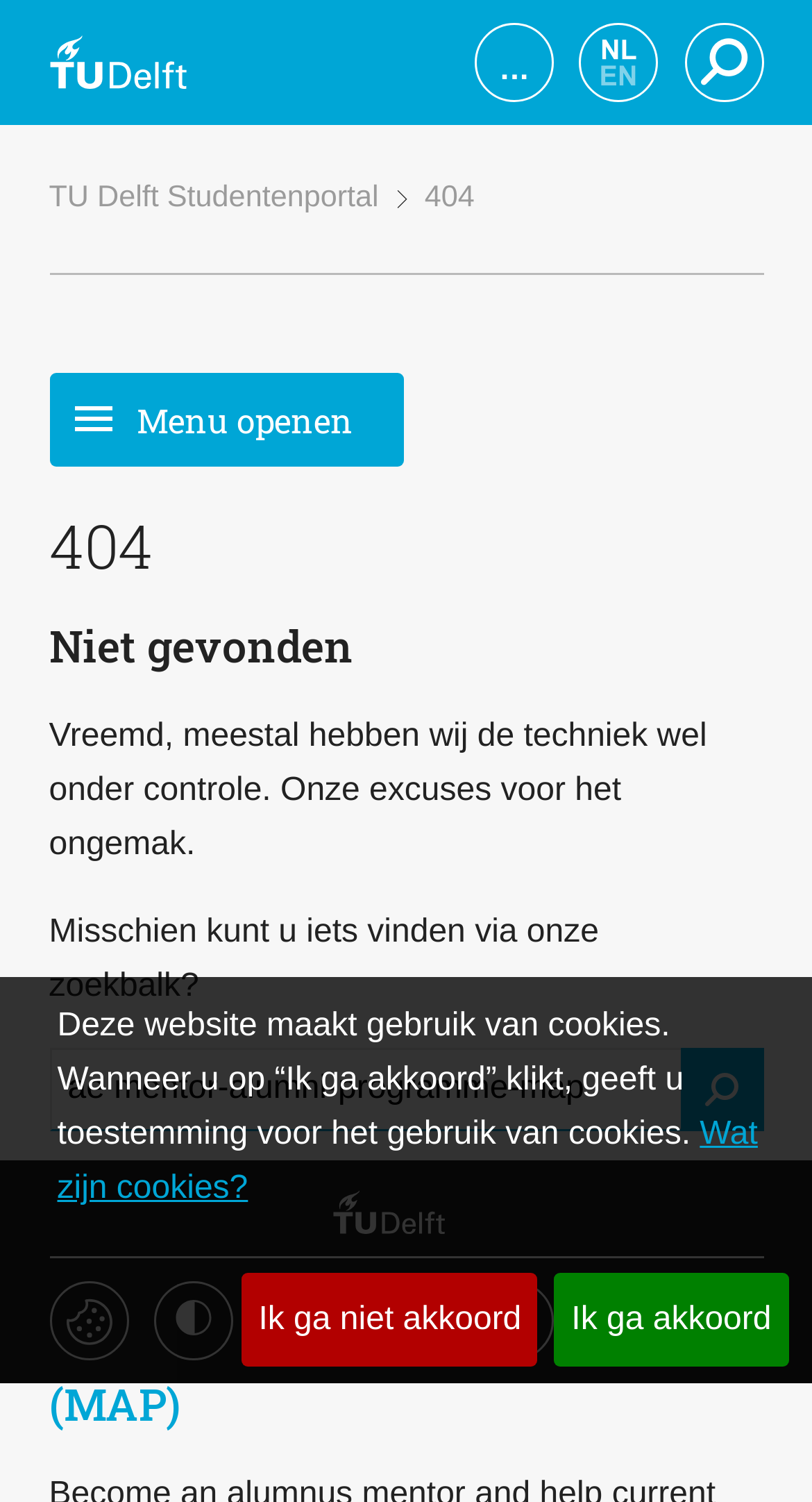Please provide a short answer using a single word or phrase for the question:
What is the purpose of the searchbox?

To search